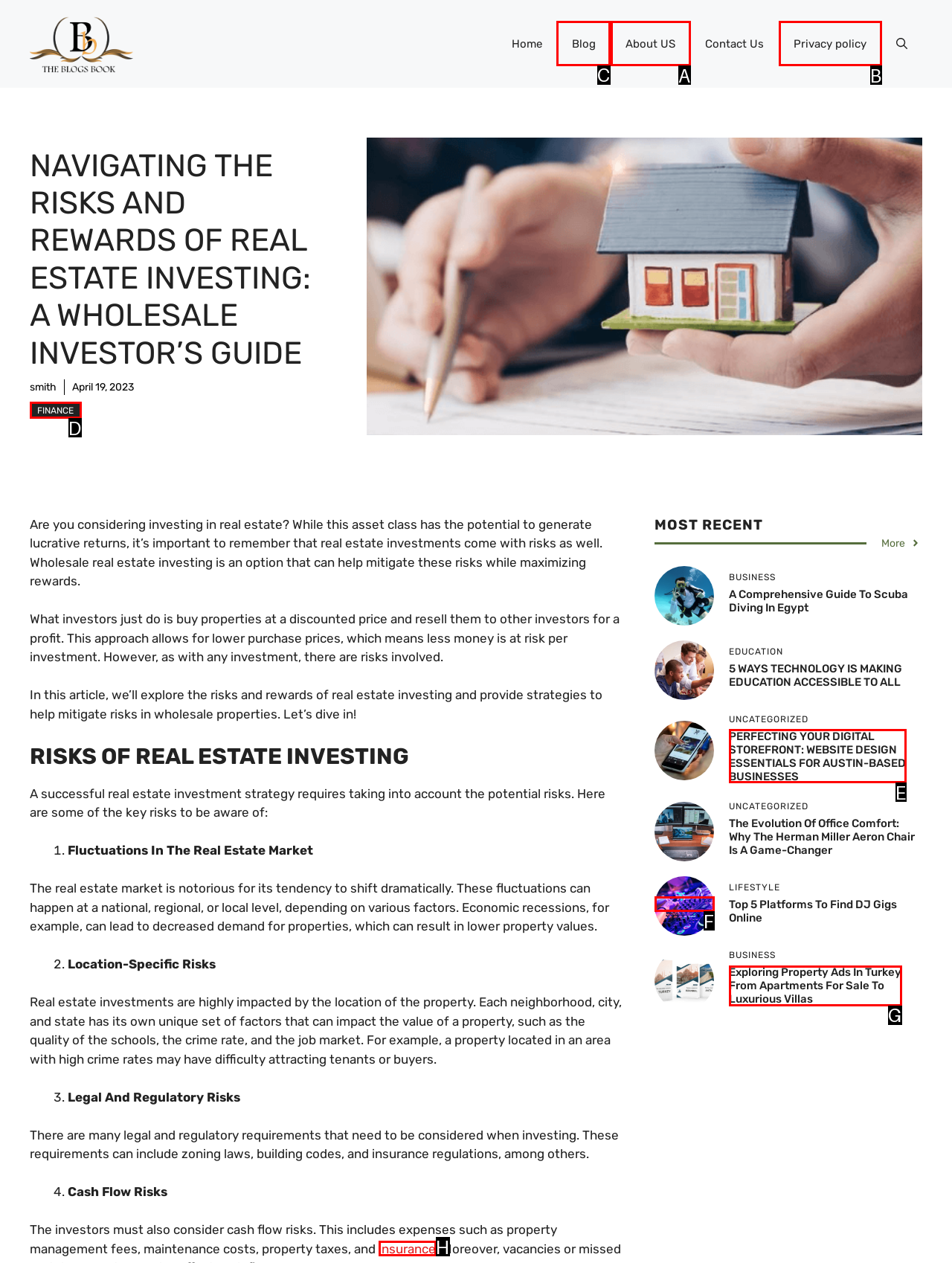Select the letter of the element you need to click to complete this task: Open the 'Blog' page
Answer using the letter from the specified choices.

C